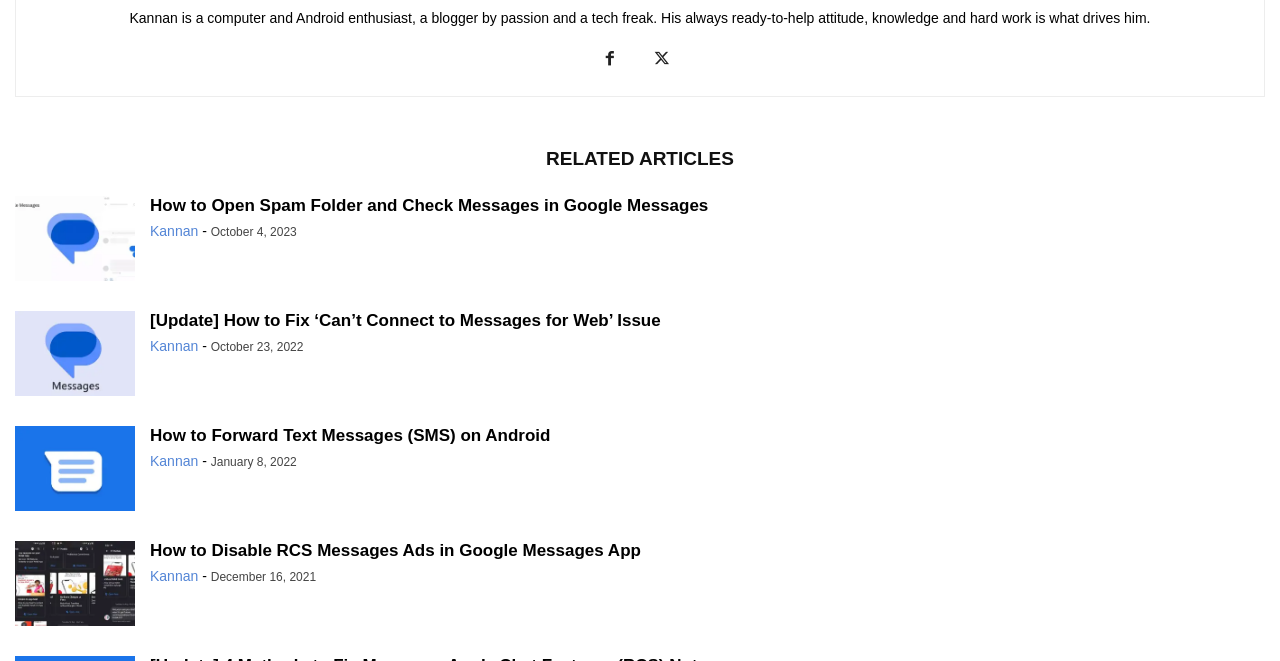What is the format of the article dates?
Based on the content of the image, thoroughly explain and answer the question.

I looked at the dates of the articles and saw that they are all in the format of 'Month Day, Year', such as 'October 4, 2023' and 'January 8, 2022'.